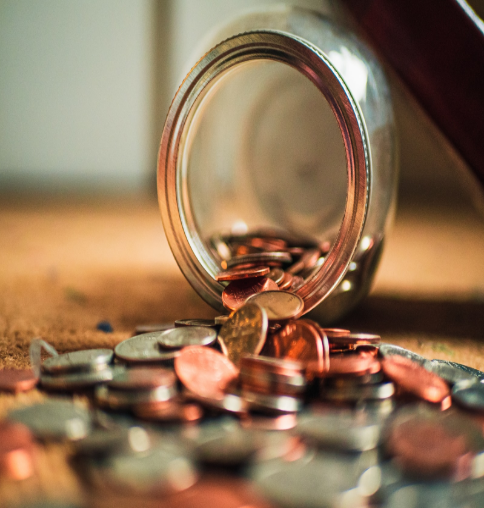Provide a one-word or short-phrase response to the question:
What is the tone of the background?

Warm